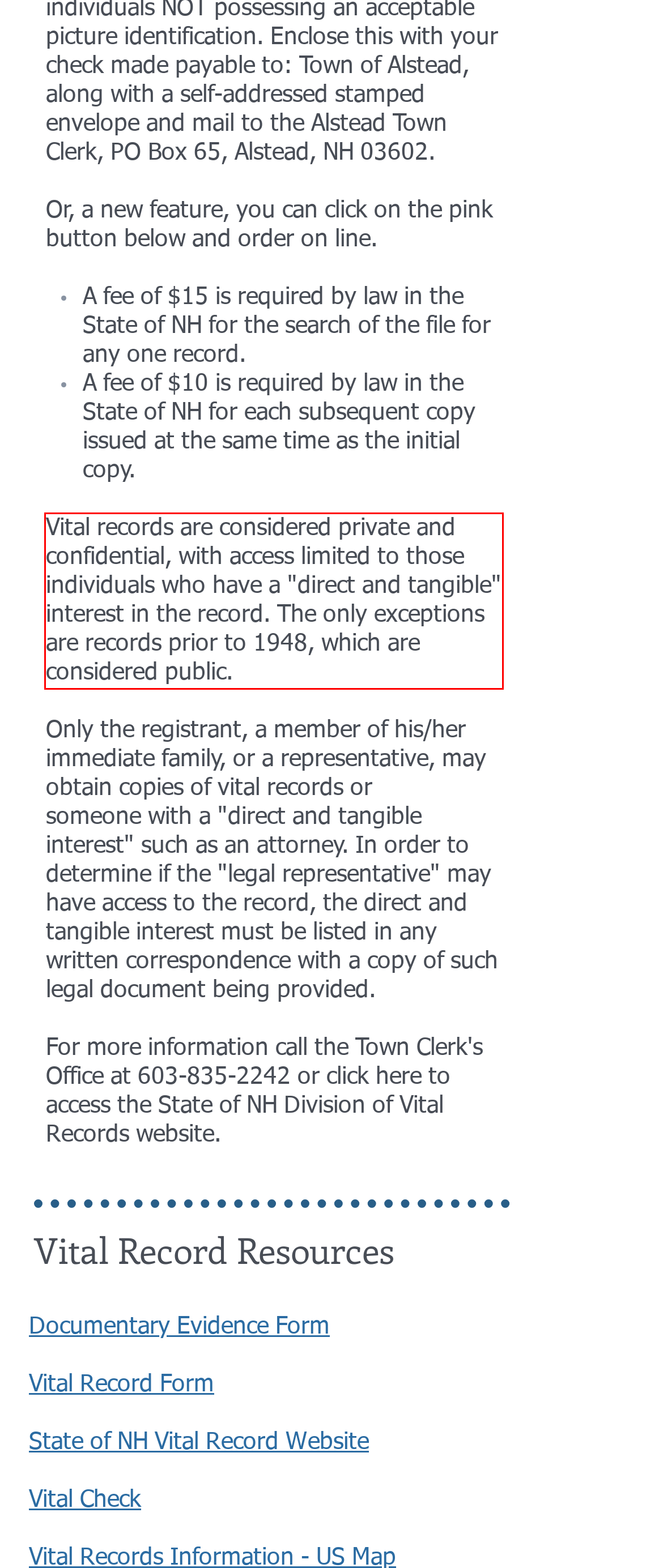Given a webpage screenshot, locate the red bounding box and extract the text content found inside it.

Vital records are considered private and confidential, with access limited to those individuals who have a "direct and tangible" interest in the record. The only exceptions are records prior to 1948, which are considered public.